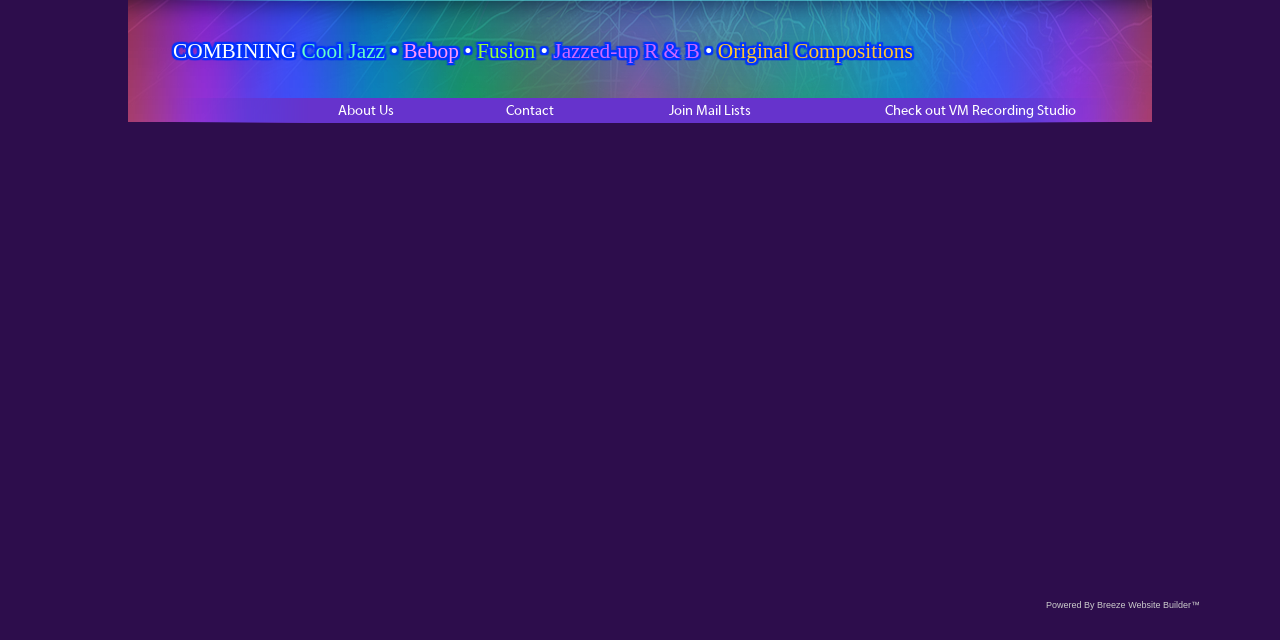Show the bounding box coordinates for the HTML element described as: "Breeze Website Builder™".

[0.857, 0.938, 0.938, 0.953]